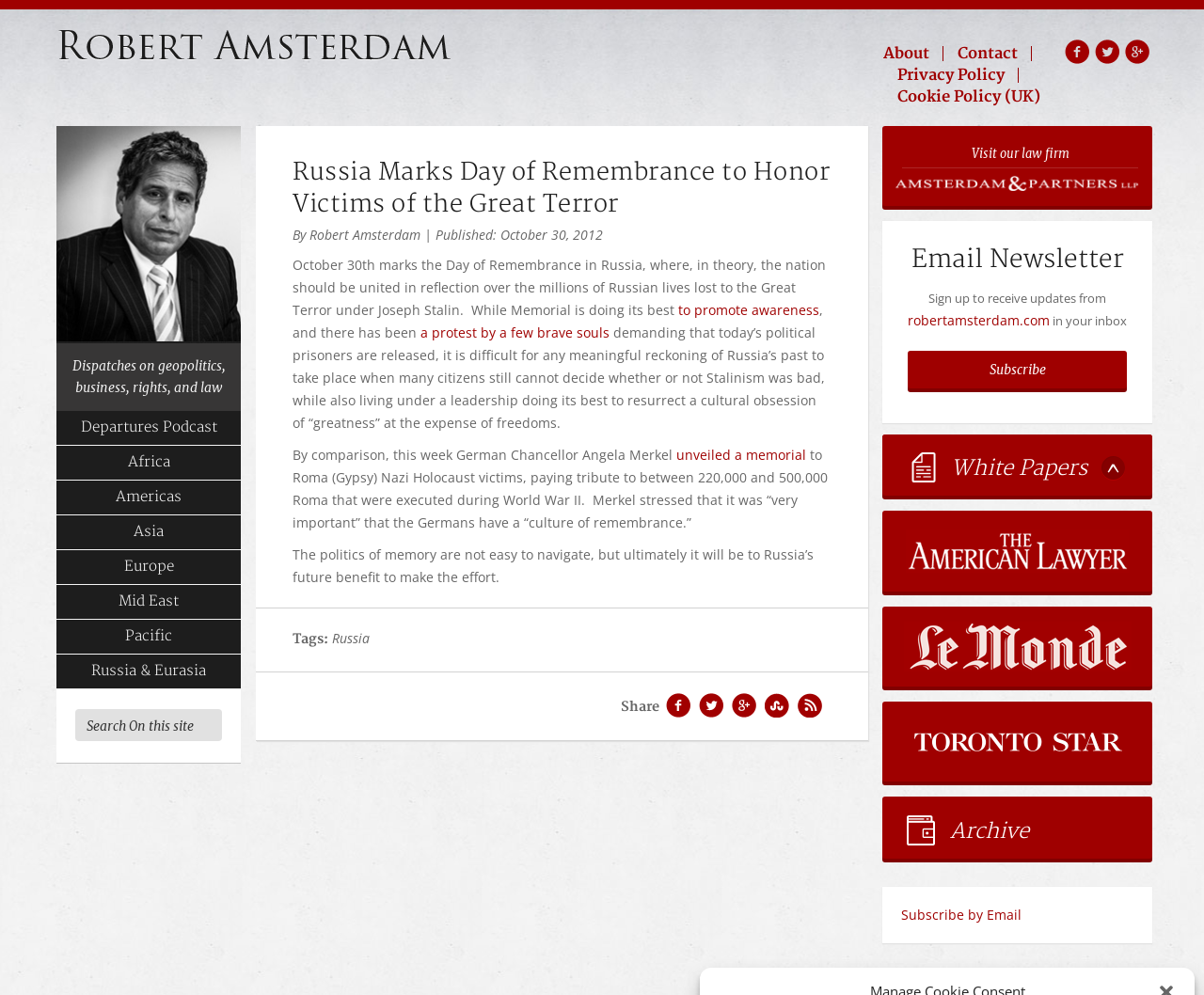Please identify the bounding box coordinates of the element I should click to complete this instruction: 'Read about Russia Marks Day of Remembrance to Honor Victims of the Great Terror'. The coordinates should be given as four float numbers between 0 and 1, like this: [left, top, right, bottom].

[0.243, 0.154, 0.691, 0.219]